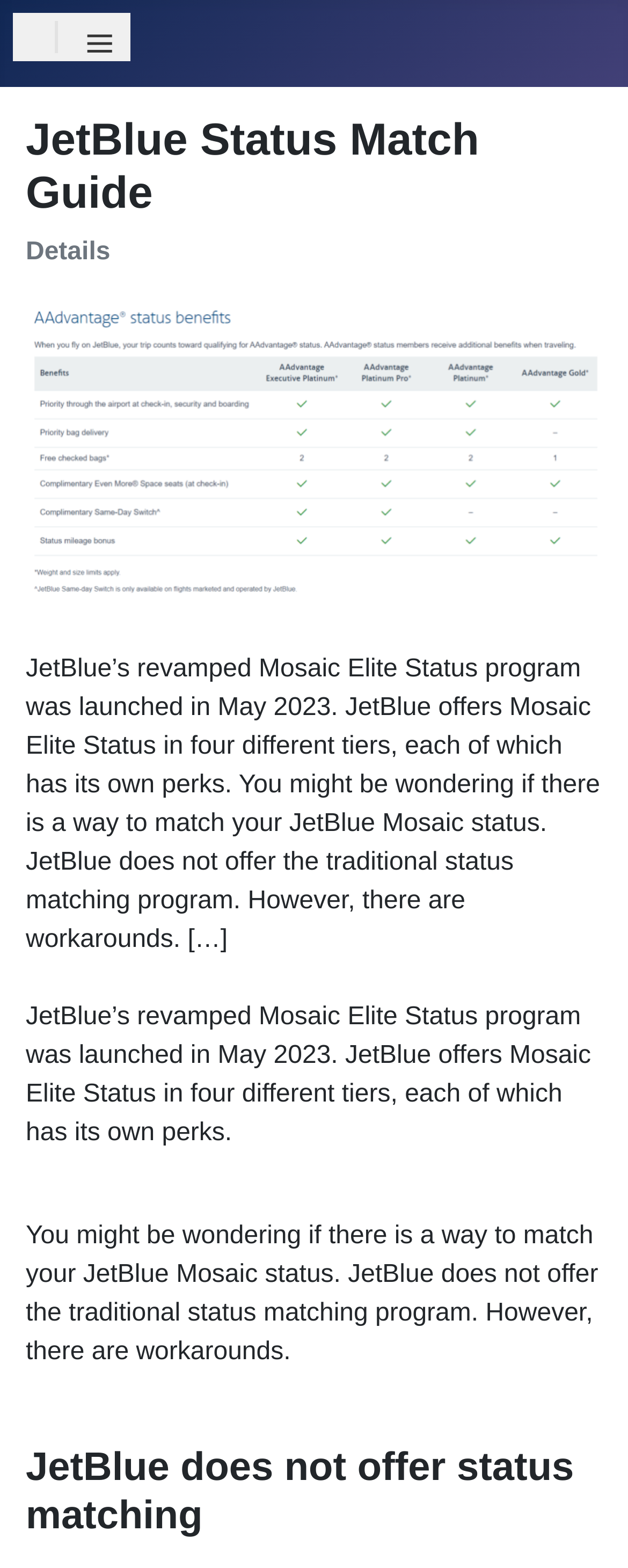Provide the text content of the webpage's main heading.

JetBlue Status Match Guide